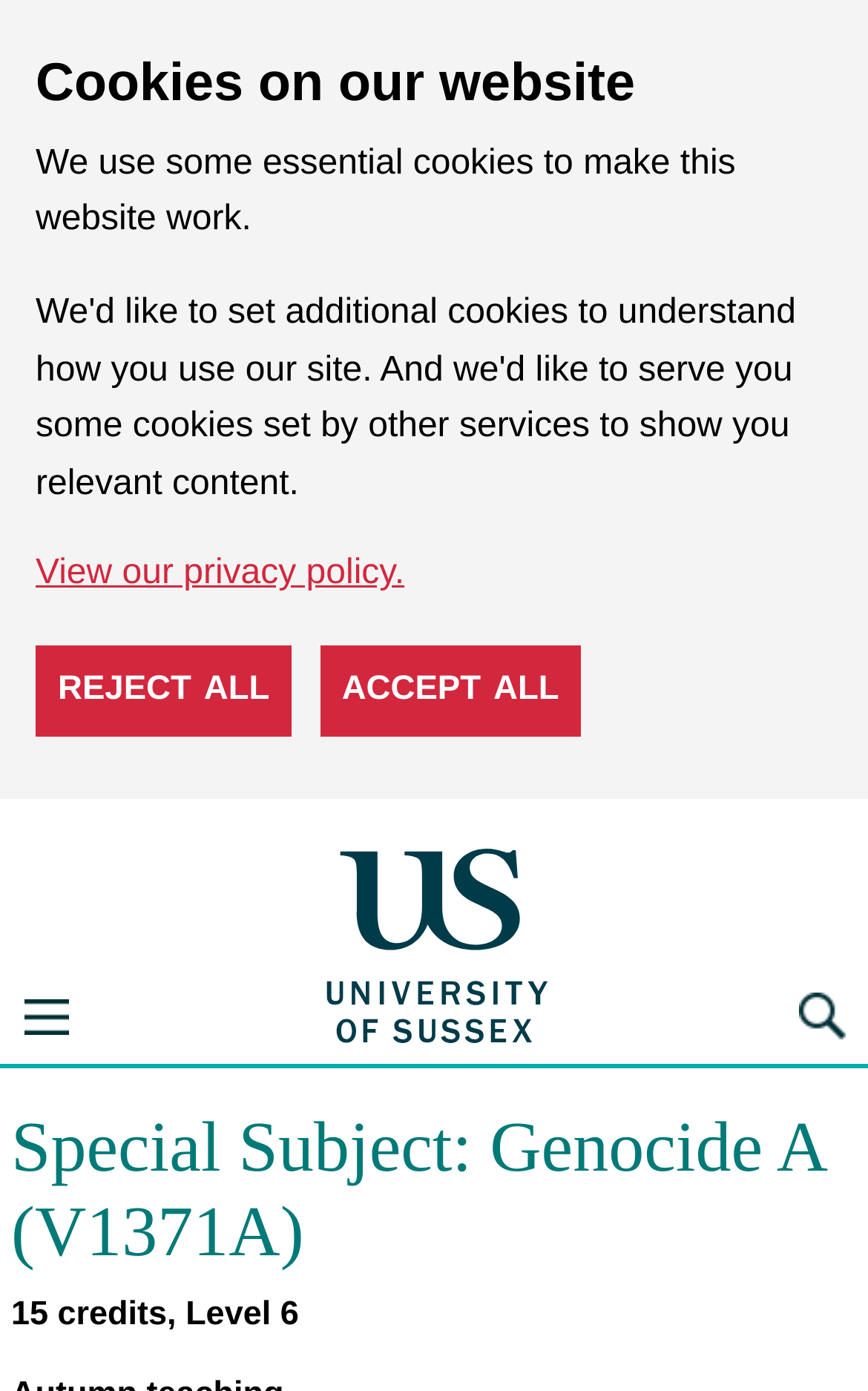What is the purpose of the 'learn more about cookies' button?
From the screenshot, provide a brief answer in one word or phrase.

To view the privacy policy